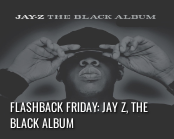Generate a descriptive account of all visible items and actions in the image.

This image features a promotional graphic for Flashback Friday, focusing on Jay-Z's iconic "The Black Album." The artwork prominently displays Jay-Z in a striking pose, wearing a black cap and sunglasses, which adds to the album's mysterious yet confident vibe. The top of the image highlights the album's title, "JAY-Z: THE BLACK ALBUM," in bold lettering, setting the tone for the retrospective celebration. Below, the text reads "FLASHBACK FRIDAY: JAY Z, THE BLACK ALBUM," inviting fans and music enthusiasts to remember and discuss one of Jay-Z's most significant works. The overall aesthetic is sleek and modern, reflecting the influence and importance of the album in hip-hop history.